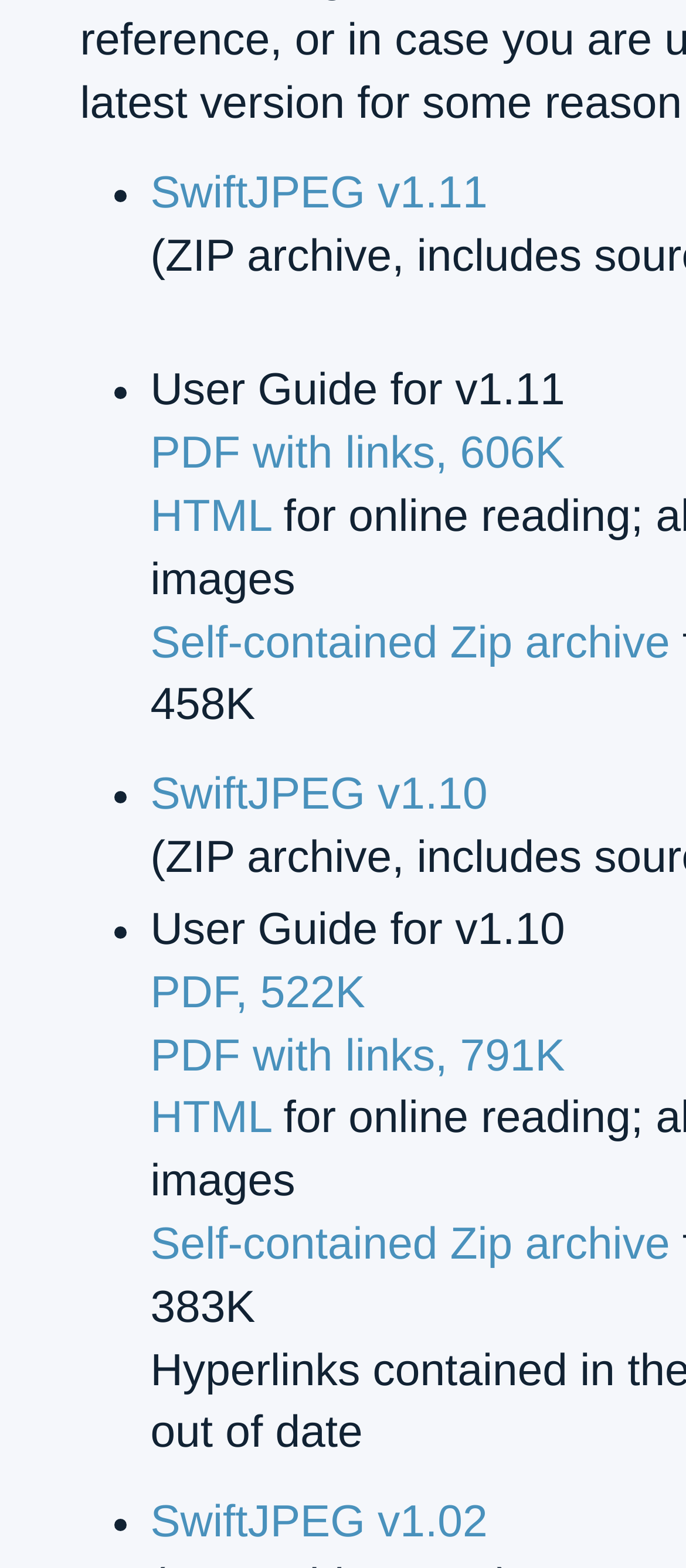Can you pinpoint the bounding box coordinates for the clickable element required for this instruction: "download PDF with links"? The coordinates should be four float numbers between 0 and 1, i.e., [left, top, right, bottom].

[0.219, 0.274, 0.824, 0.305]